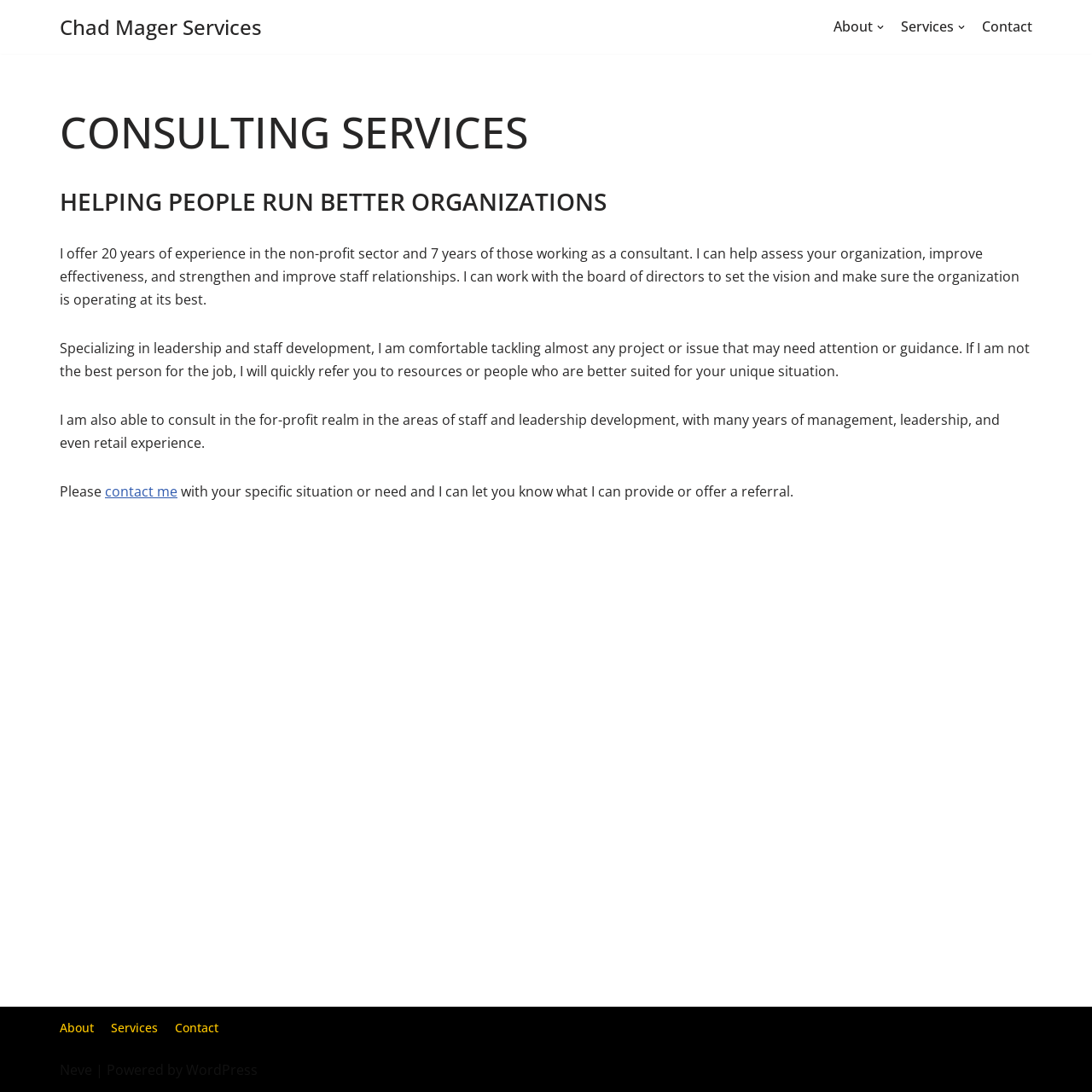Given the content of the image, can you provide a detailed answer to the question?
What is the consultant's experience in the non-profit sector?

The answer can be found in the StaticText element with the text 'I offer 20 years of experience in the non-profit sector and 7 years of those working as a consultant.'